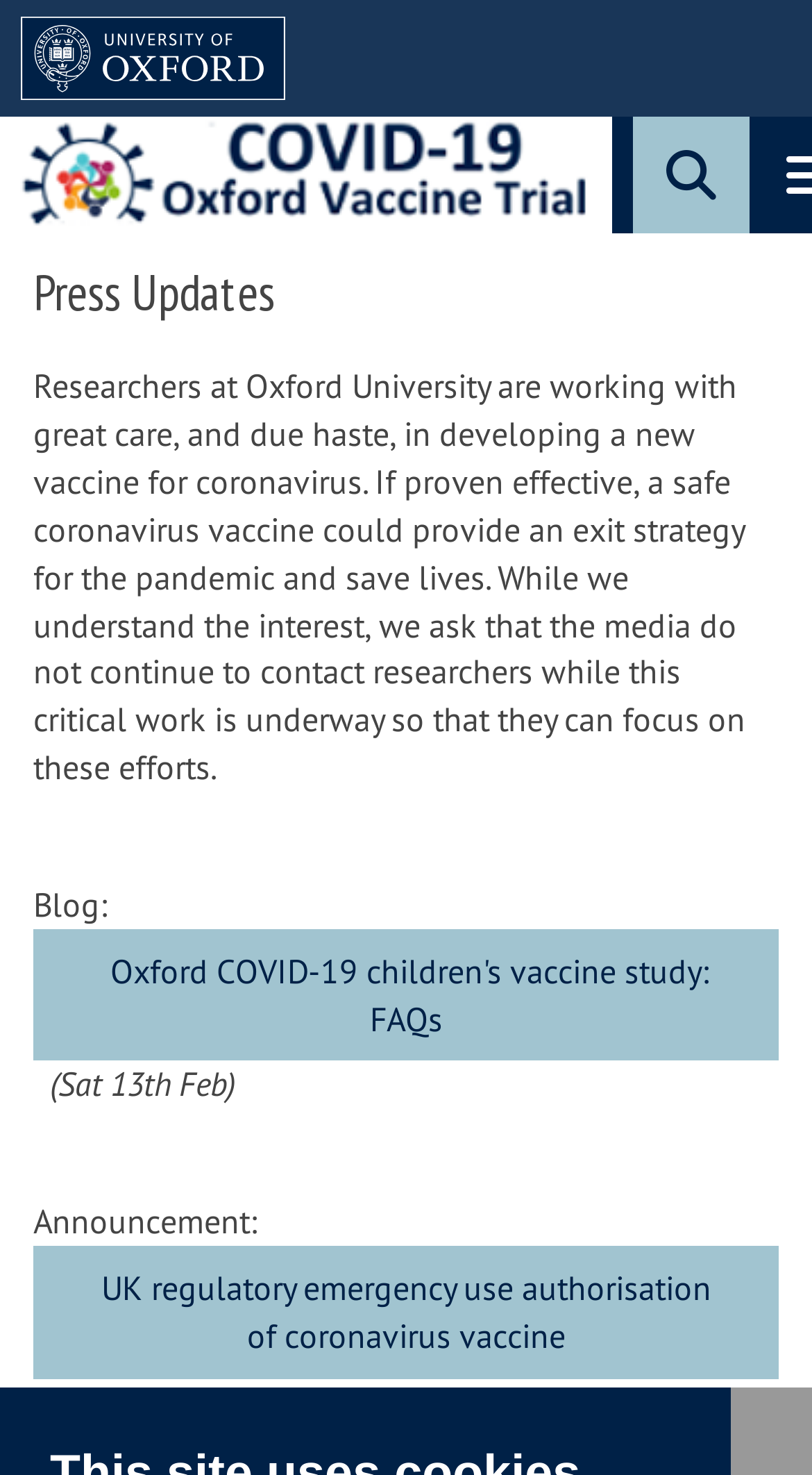What is the topic of the blog post? Examine the screenshot and reply using just one word or a brief phrase.

Safety and Immunogenicity of the ChAdOx1 nCoV-19 Vaccine